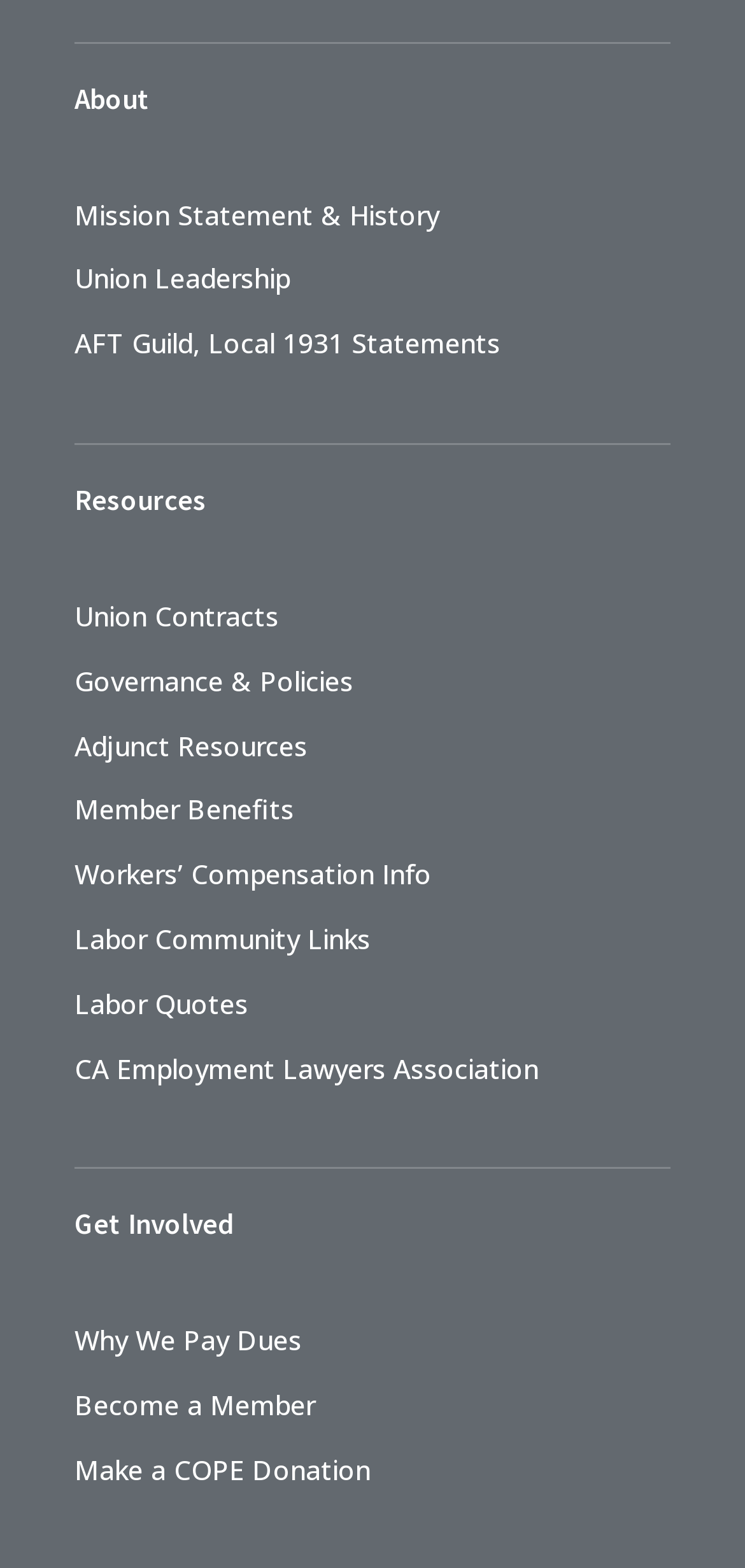Using the element description: "Workers’ Compensation Info", determine the bounding box coordinates. The coordinates should be in the format [left, top, right, bottom], with values between 0 and 1.

[0.1, 0.546, 0.579, 0.569]